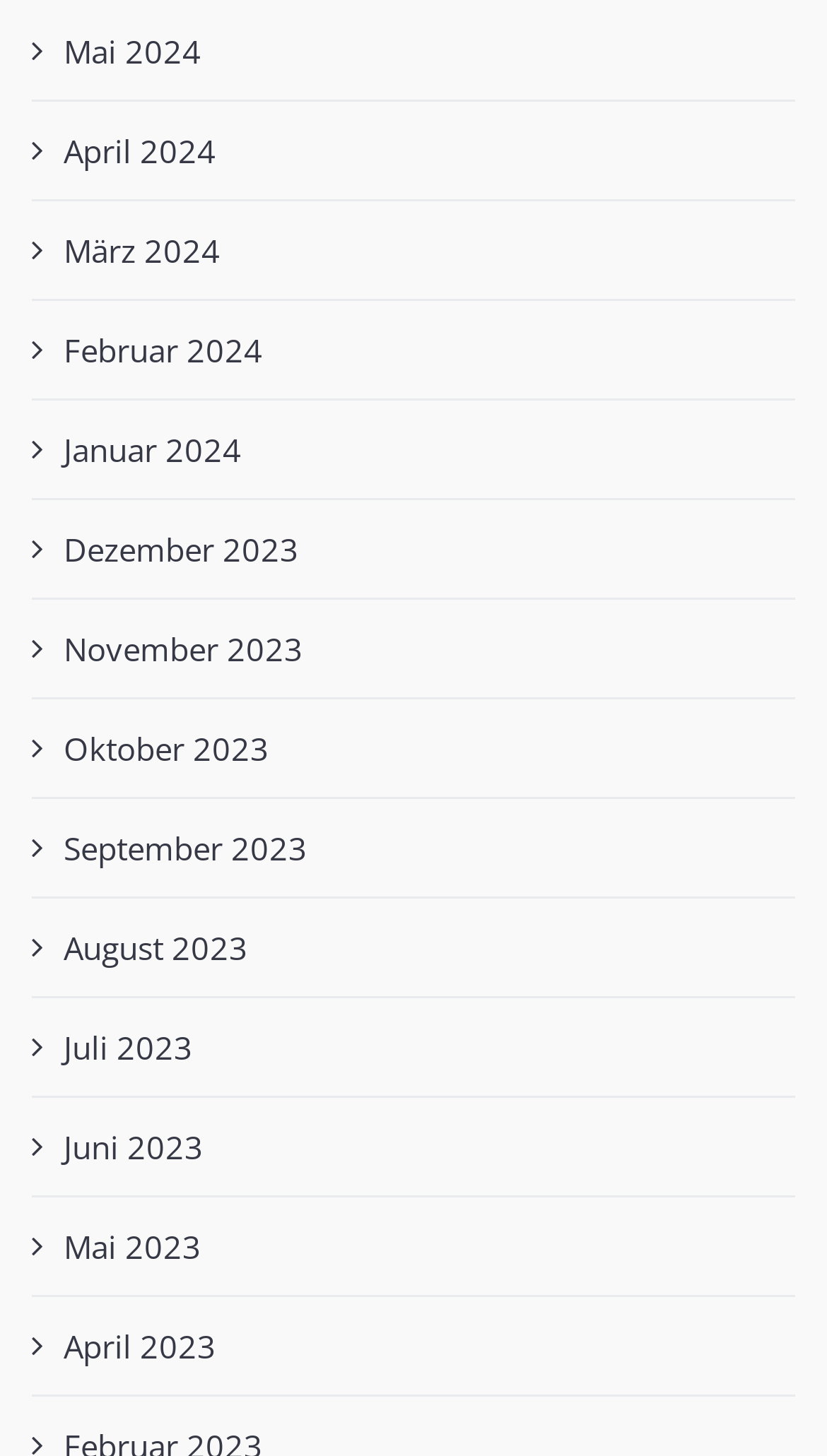Provide a brief response to the question below using a single word or phrase: 
How many months are listed?

12